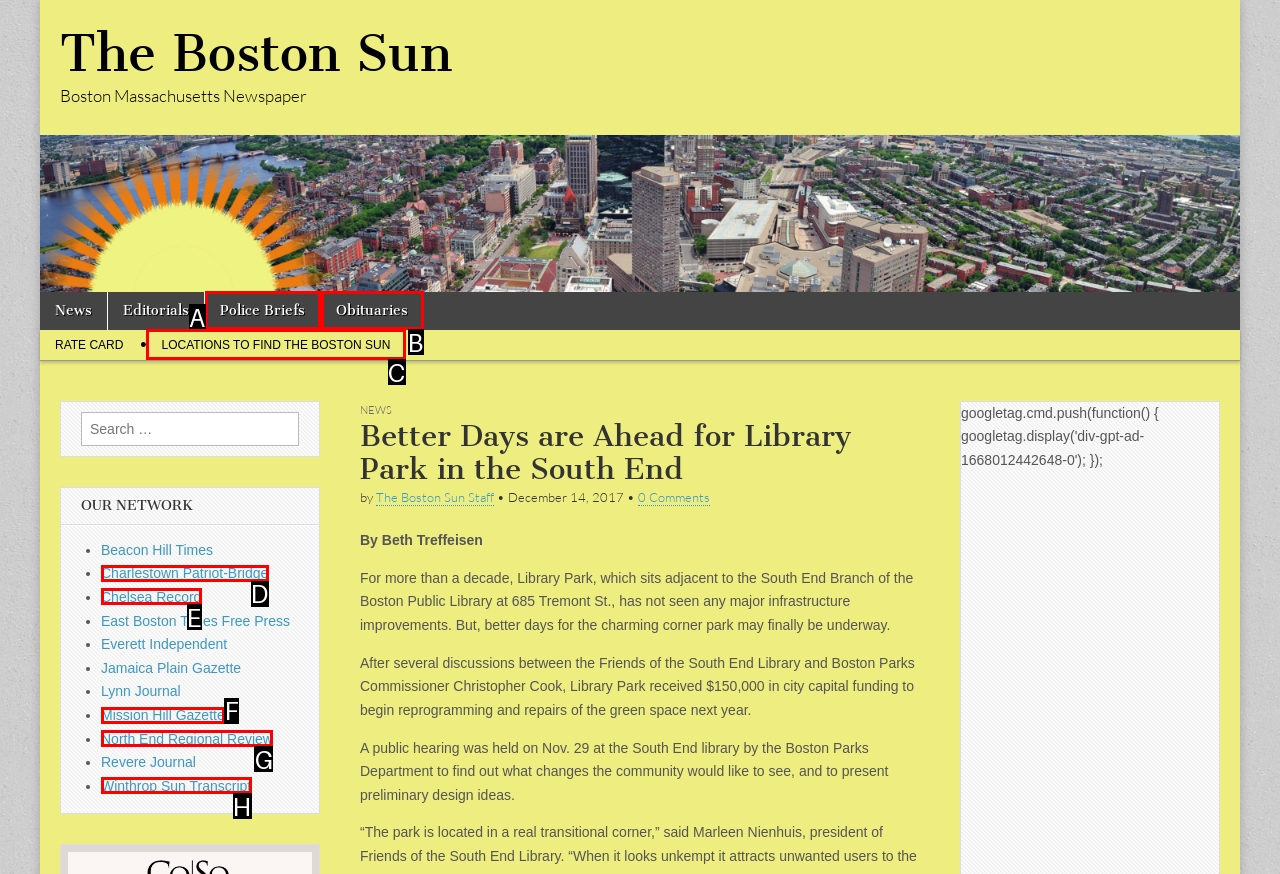Assess the description: Mission Hill Gazette and select the option that matches. Provide the letter of the chosen option directly from the given choices.

F